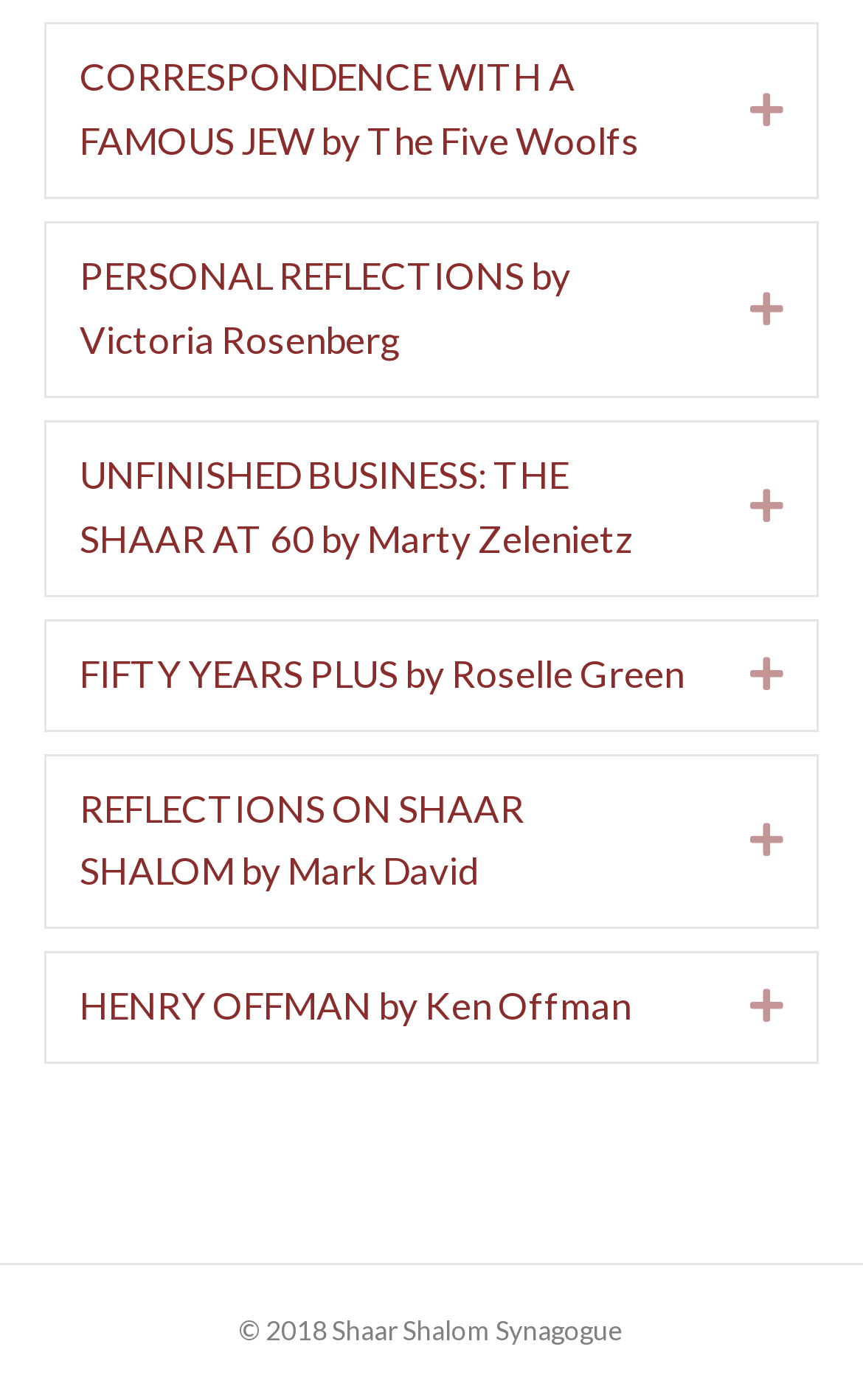Determine the coordinates of the bounding box that should be clicked to complete the instruction: "Expand the tab 'CORRESPONDENCE WITH A FAMOUS JEW by The Five Woolfs'". The coordinates should be represented by four float numbers between 0 and 1: [left, top, right, bottom].

[0.792, 0.034, 0.908, 0.125]